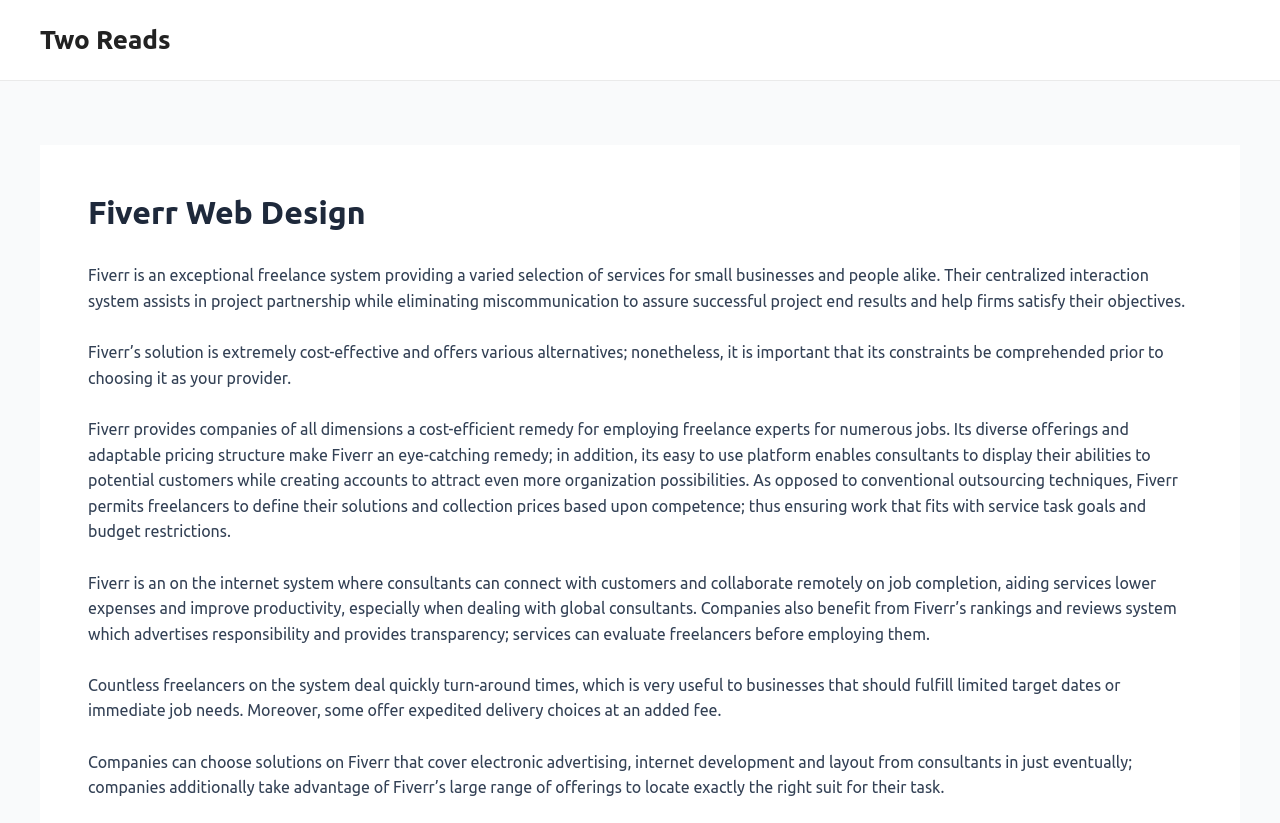Construct a comprehensive description capturing every detail on the webpage.

The webpage is about Fiverr website development, with a focus on exploring services for building websites on Fiverr. At the top-left corner, there is a link labeled "Two Reads". Below it, there is a header section with a heading "Fiverr Web Design". 

The main content of the webpage is divided into five paragraphs of text. The first paragraph explains that Fiverr is a freelance system providing various services for small businesses and individuals, and its centralized interaction system helps in project partnership. The second paragraph mentions that Fiverr's solution is cost-effective but has limitations that need to be understood before choosing it as a provider.

The third paragraph describes how Fiverr provides companies with a cost-efficient remedy for hiring freelance experts for various jobs, with diverse offerings and an adaptable pricing structure. The fourth paragraph explains how Fiverr allows freelancers to define their services and set prices based on competence, ensuring work that fits with service task goals and budget restrictions. 

The fifth and final paragraph mentions that Fiverr is an online platform where consultants can connect with customers and collaborate remotely on job completion, helping services lower costs and improve productivity. There are no images on the page.